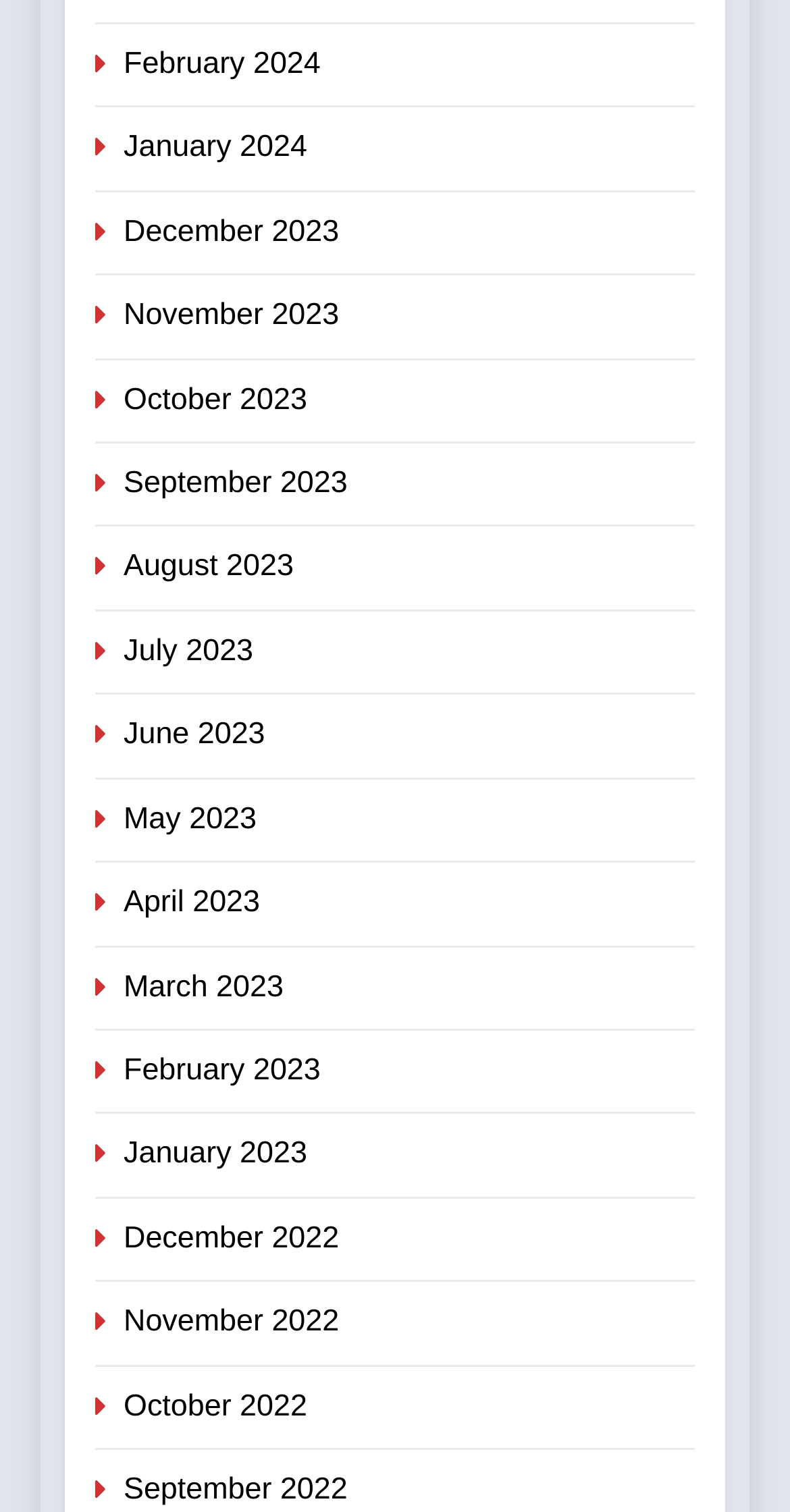Answer the question using only one word or a concise phrase: How many links are there in the first row?

4